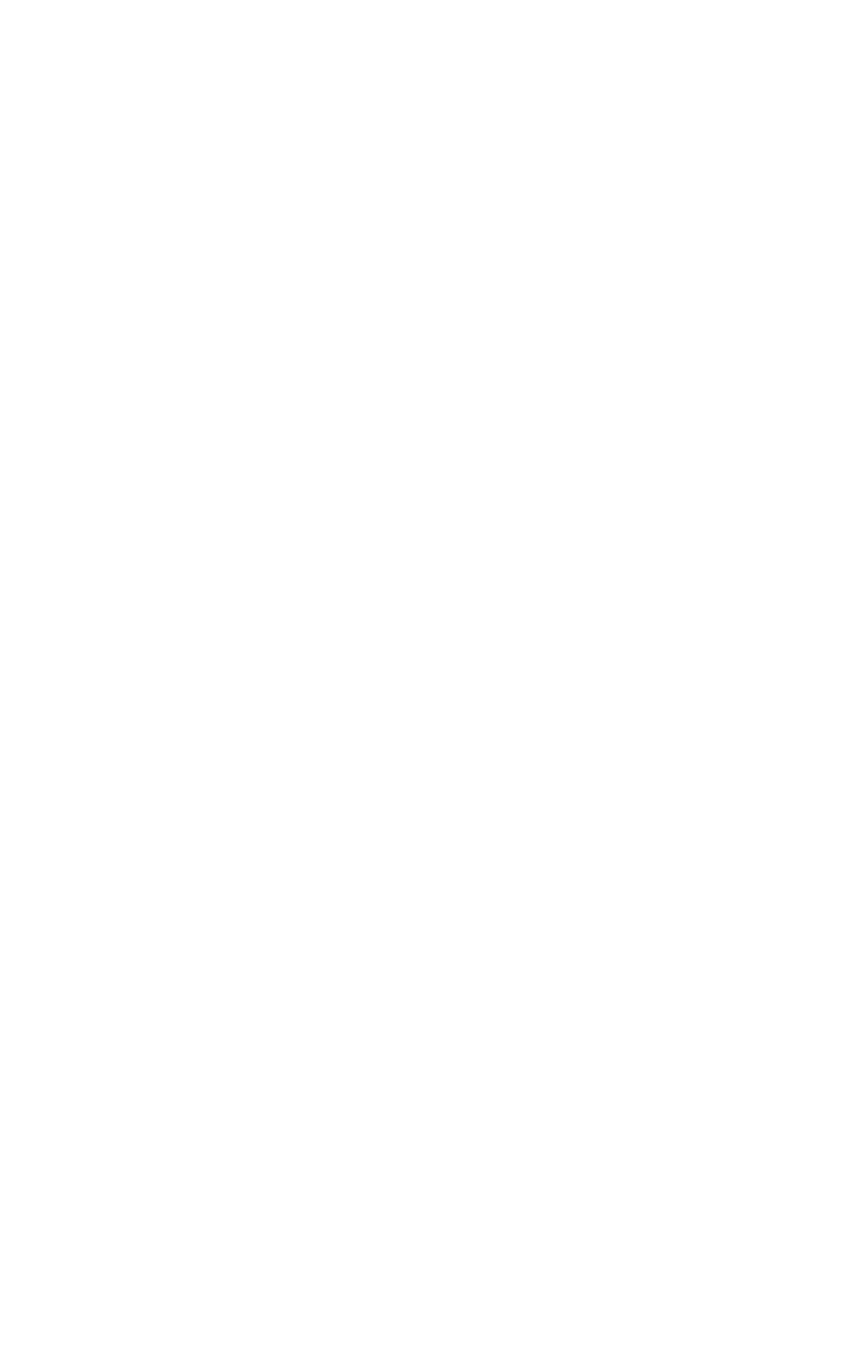Given the element description, predict the bounding box coordinates in the format (top-left x, top-left y, bottom-right x, bottom-right y). Make sure all values are between 0 and 1. Here is the element description: name="NAME" placeholder="Name"

[0.379, 0.614, 0.816, 0.658]